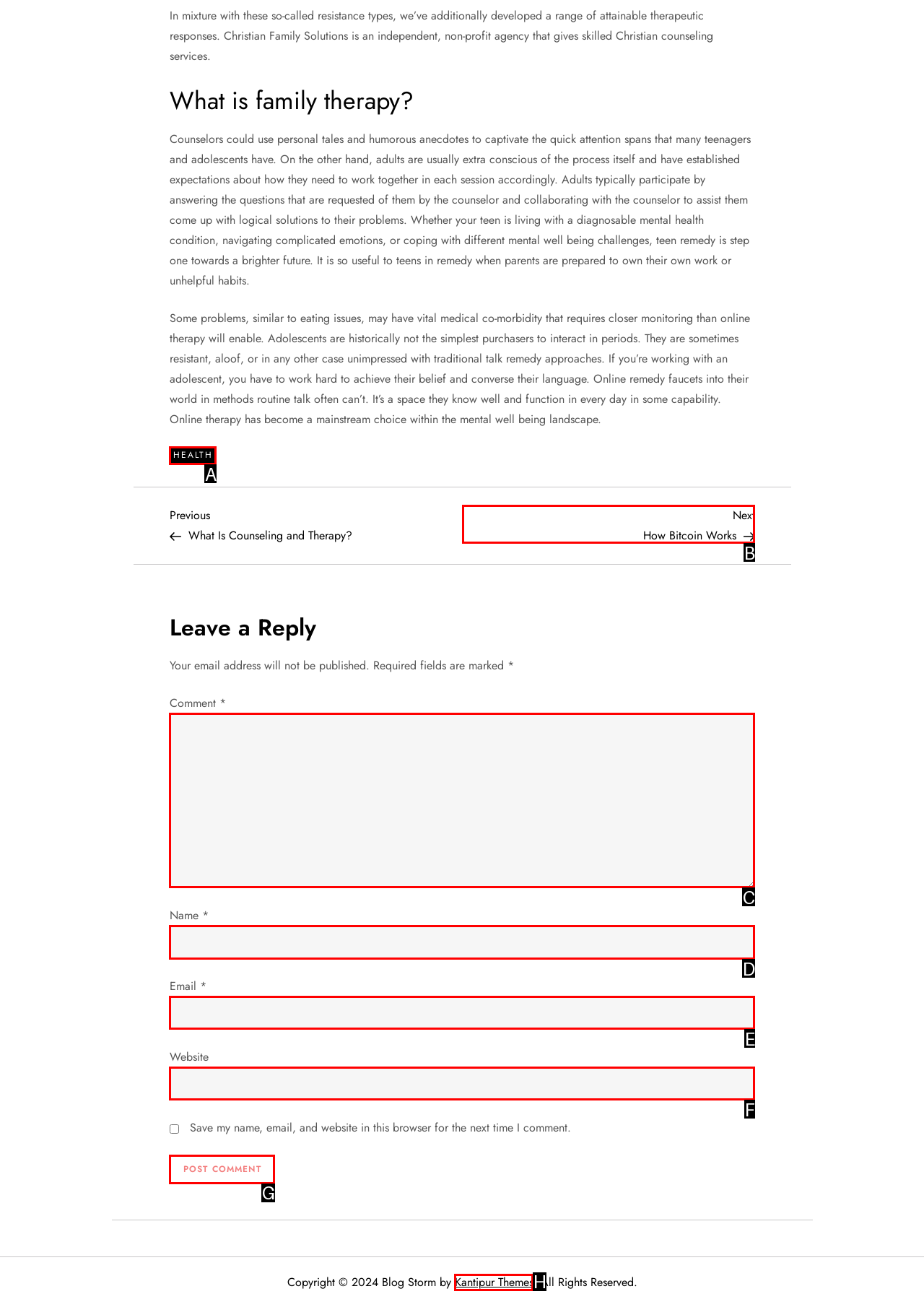Determine the letter of the UI element that you need to click to perform the task: Enter your name.
Provide your answer with the appropriate option's letter.

D